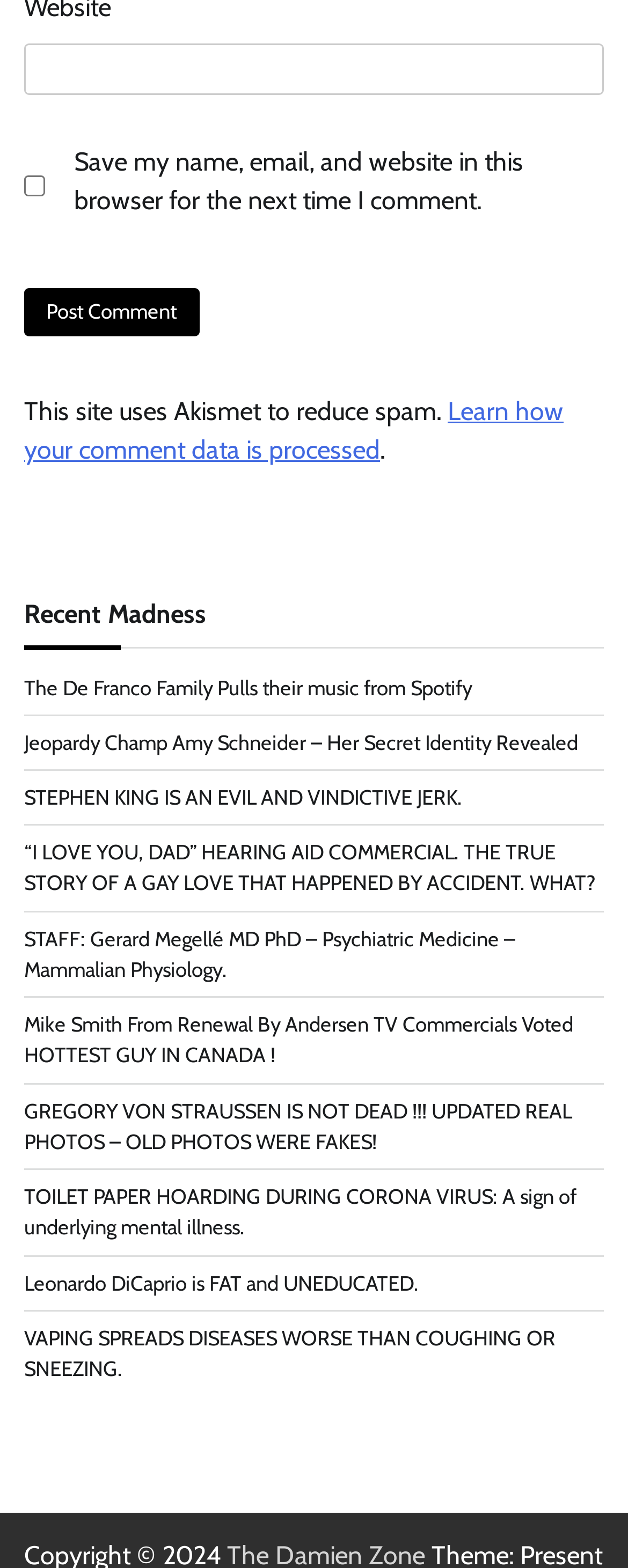Respond to the following query with just one word or a short phrase: 
Is there a textbox on the webpage?

Yes